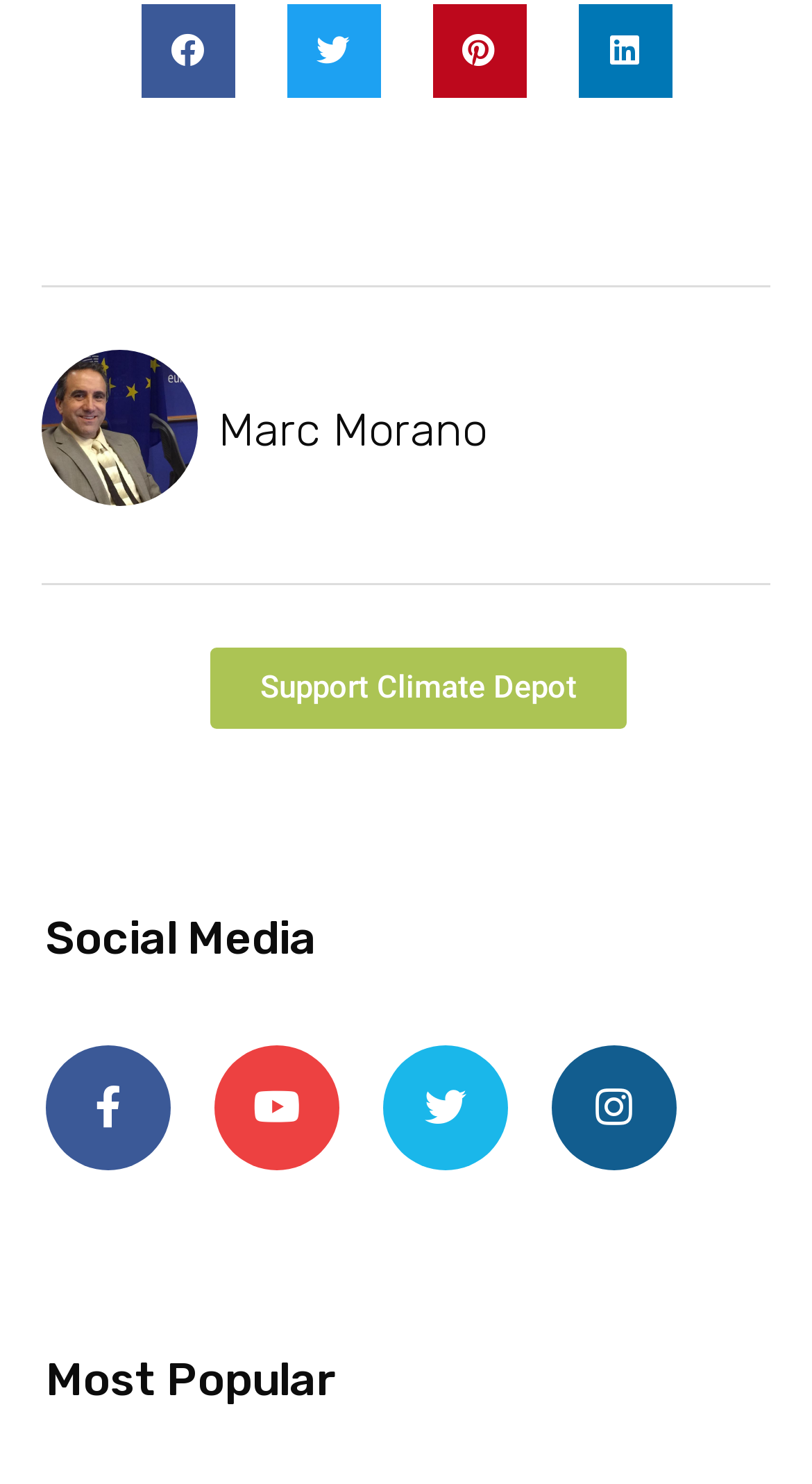What is the name of the person in the image?
Based on the image, respond with a single word or phrase.

Marc Morano